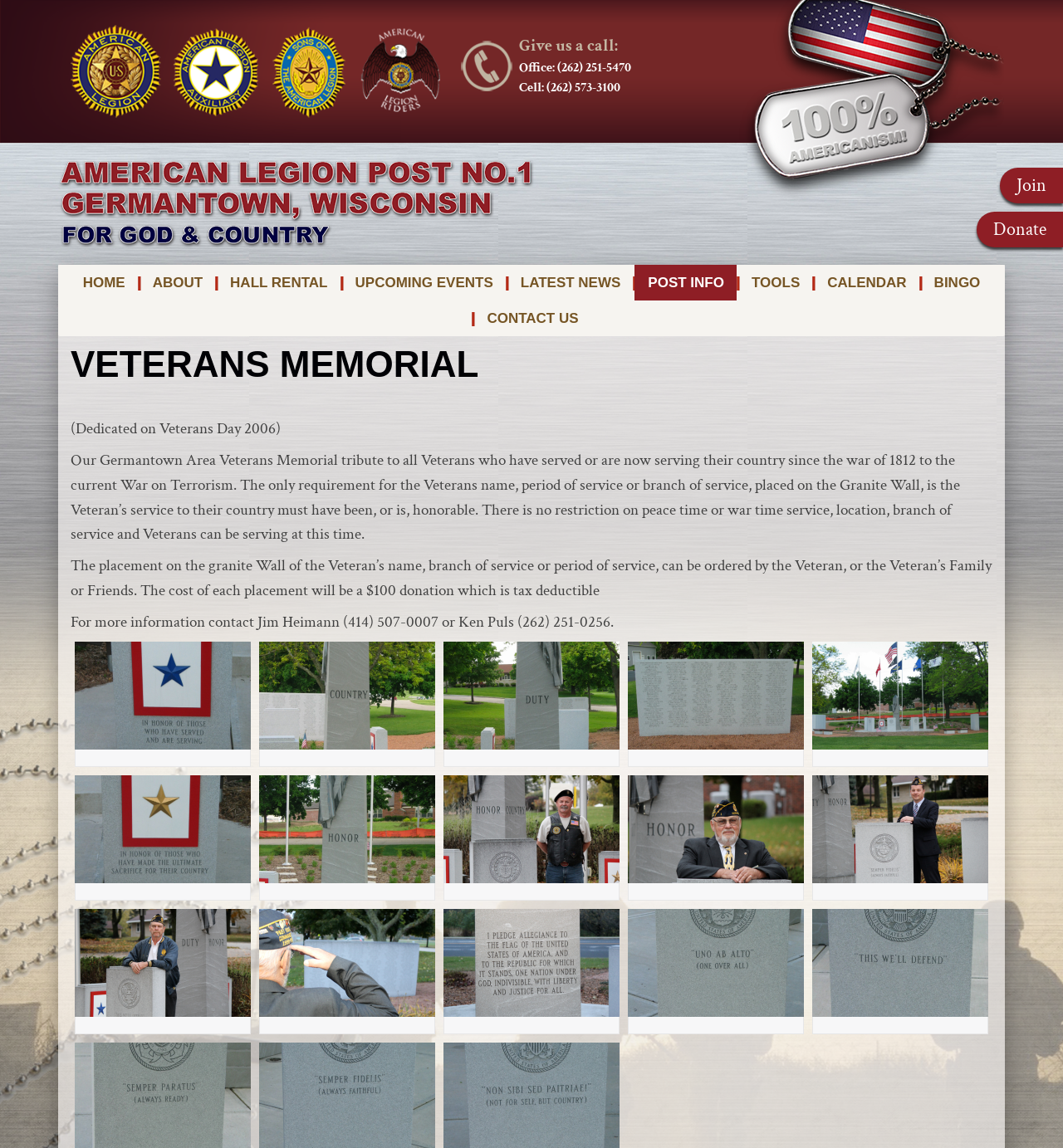Use a single word or phrase to respond to the question:
What is the phone number for the office?

(262) 251-5470